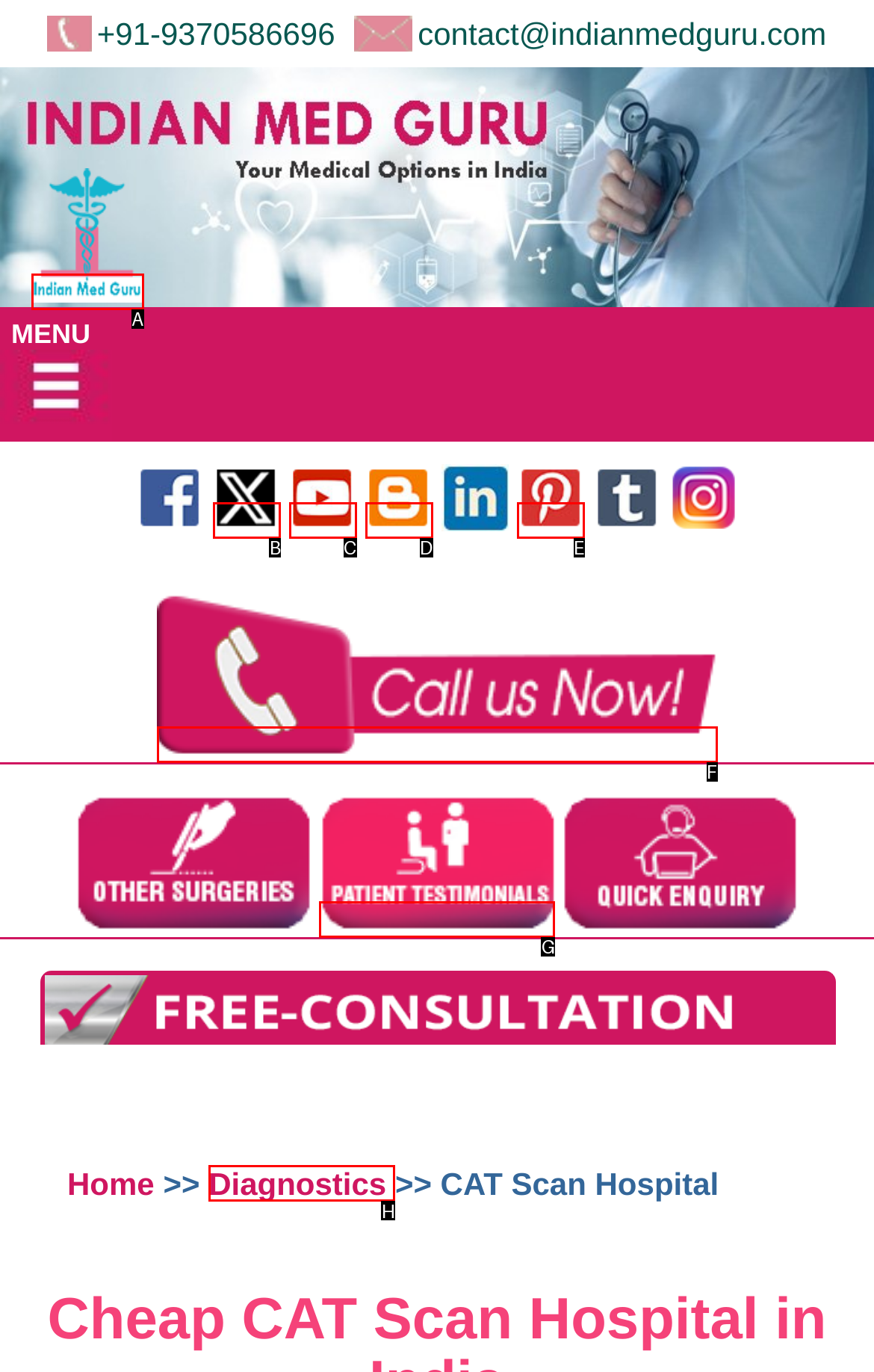Please select the letter of the HTML element that fits the description: alt="call us now". Answer with the option's letter directly.

F